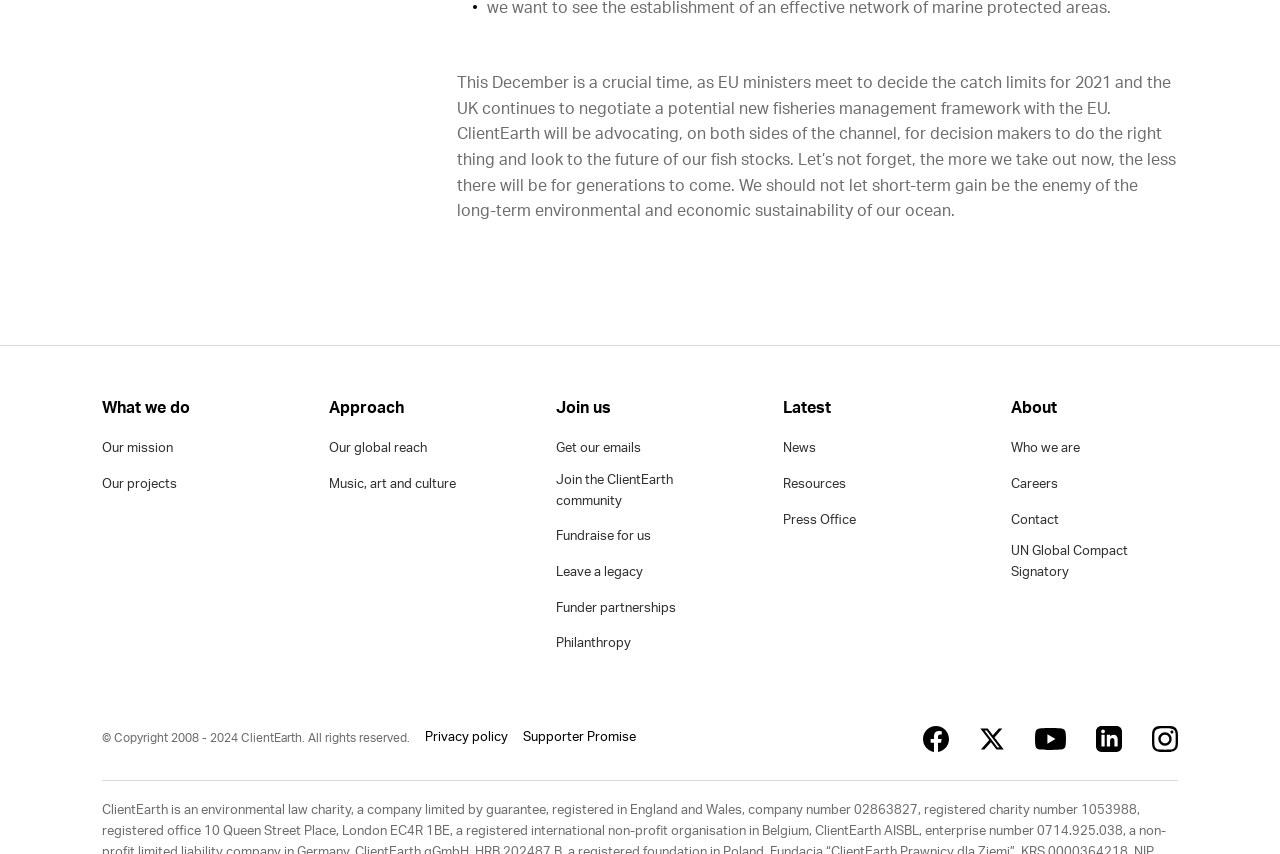What is the copyright information for ClientEarth?
Please answer the question as detailed as possible.

The static text at the bottom of the webpage provides copyright information, stating that the content is copyrighted by ClientEarth from 2008 to 2024. This suggests that ClientEarth takes intellectual property rights seriously and wants to protect its content.